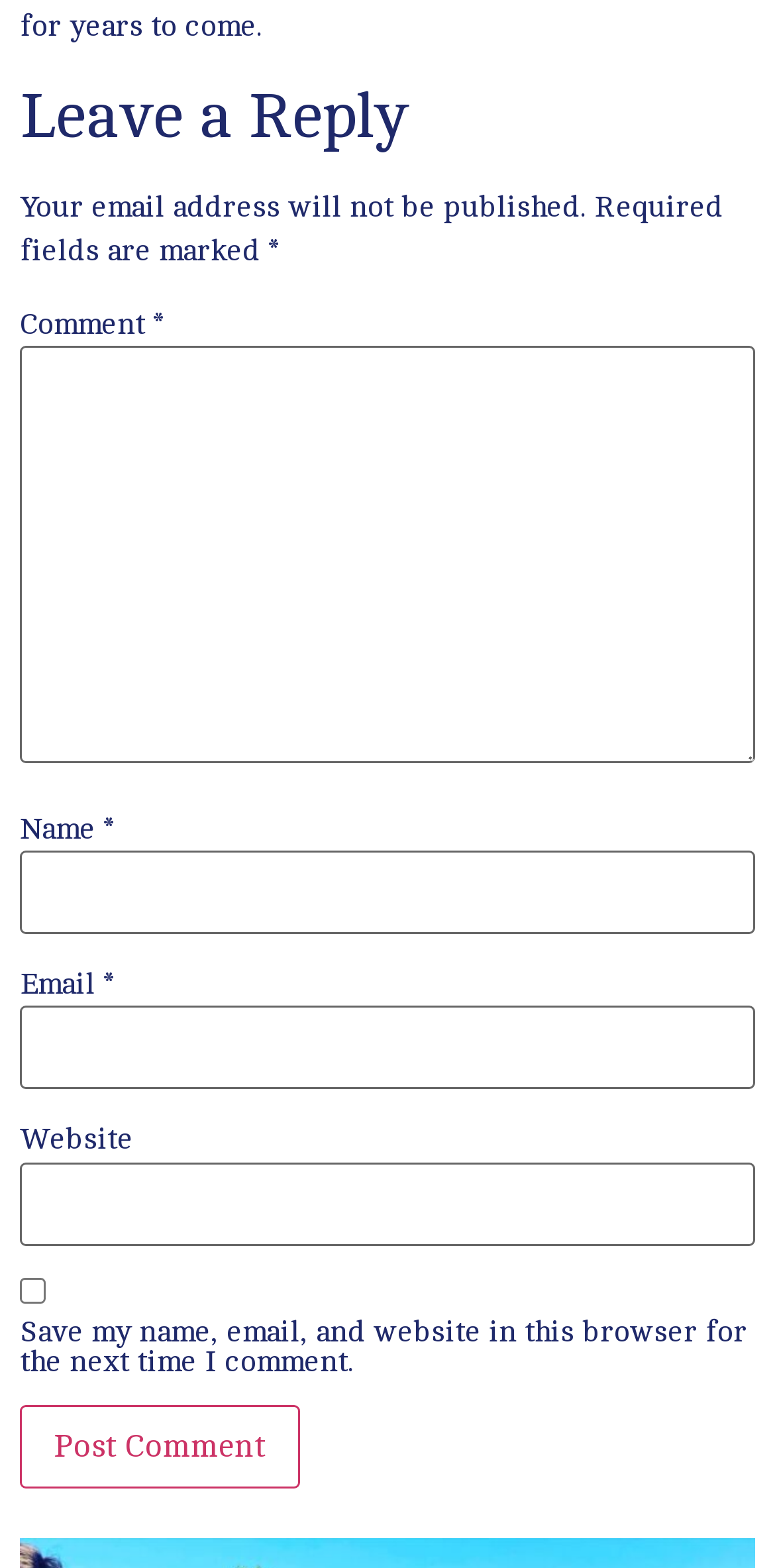Locate the UI element described by parent_node: Name * name="author" in the provided webpage screenshot. Return the bounding box coordinates in the format (top-left x, top-left y, bottom-right x, bottom-right y), ensuring all values are between 0 and 1.

[0.026, 0.542, 0.974, 0.596]